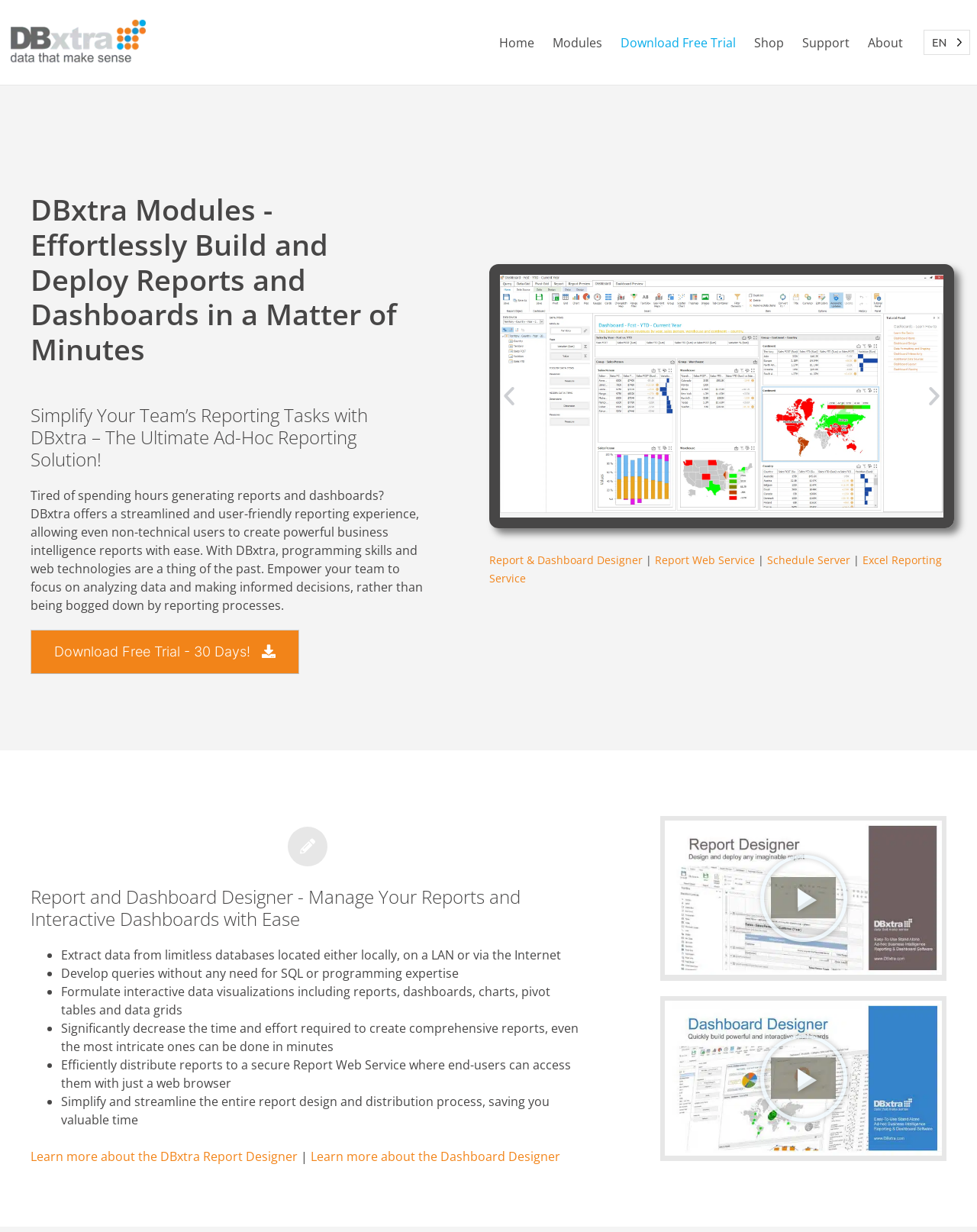Create a detailed summary of all the visual and textual information on the webpage.

The webpage is about DBxtra Modules, a reporting software solution. At the top, there is a navigation menu with links to "Home", "Modules", "Download Free Trial", "Shop", "Support", and "About". To the right of the navigation menu, there is a language selection dropdown list with "English" currently selected.

Below the navigation menu, there is a heading that reads "DBxtra Modules - Effortlessly Build and Deploy Reports and Dashboards in a Matter of Minutes". This is followed by another heading that says "Simplify Your Team’s Reporting Tasks with DBxtra – The Ultimate Ad-Hoc Reporting Solution!".

There is a paragraph of text that explains the benefits of using DBxtra, including its user-friendly reporting experience, ease of use for non-technical users, and ability to empower teams to focus on data analysis and decision-making.

To the right of the paragraph, there is a call-to-action button to "Download Free Trial - 30 Days!" and an image of a web dashboard. Below this, there are links to different modules, including "Report & Dashboard Designer", "Report Web Service", "Schedule Server", and "Excel Reporting Service".

Further down the page, there is a section dedicated to the "Report and Dashboard Designer" module. This section has a heading and several bullet points that describe the features of this module, including extracting data from various databases, developing queries without SQL or programming expertise, formulating interactive data visualizations, and efficiently distributing reports.

There are also two videos on the page, one for the "Report Designer" and one for the "Dashboard Designer", each with a "Play Video" button.